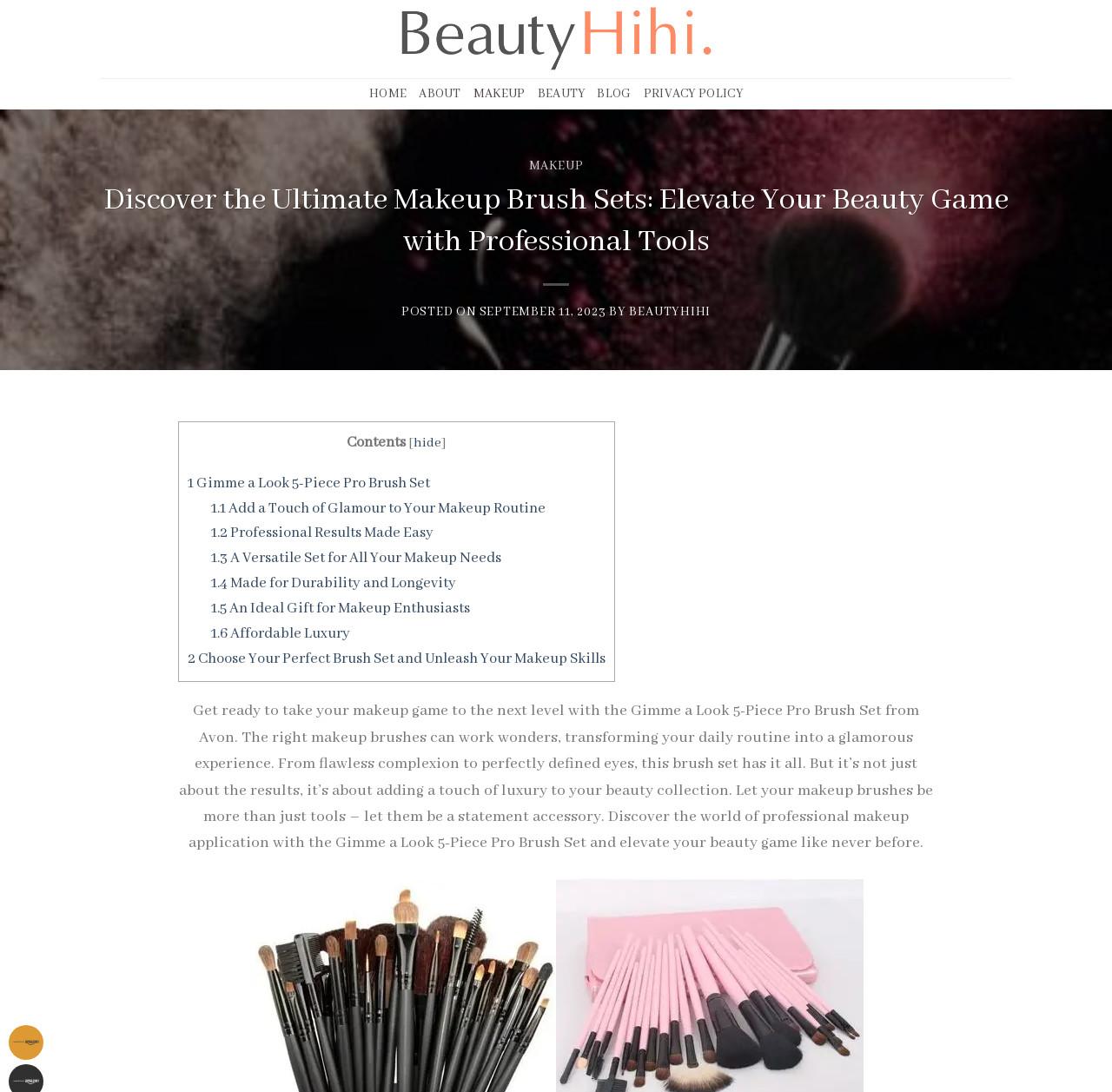Extract the main title from the webpage.

Discover the Ultimate Makeup Brush Sets: Elevate Your Beauty Game with Professional Tools